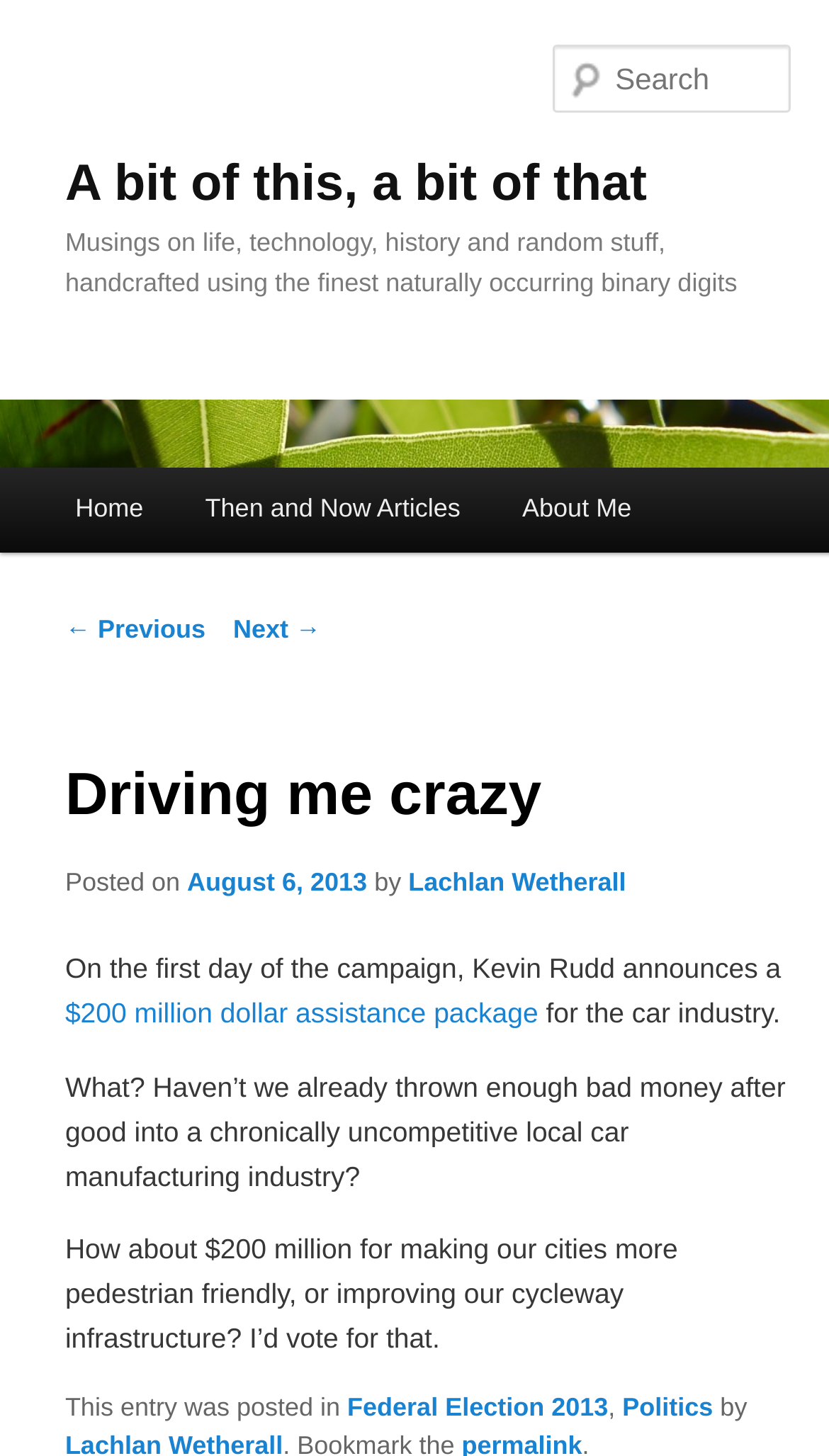Generate a comprehensive description of the contents of the webpage.

The webpage appears to be a personal blog, with the title "A bit of this, a bit of that" and a subtitle "Musings on life, technology, history and random stuff, handcrafted using the finest naturally occurring binary digits". 

At the top left, there is a link to "Skip to primary content". Below this, the blog's title is displayed as a heading, with a link to the blog's homepage. 

On the top right, there is a search box with a label "Search". 

The main menu is located on the left side, with links to "Home", "Then and Now Articles", and "About Me". 

The main content of the page is a blog post titled "Driving me crazy", which is displayed in the middle of the page. The post has a heading, followed by the date "August 6, 2013", and the author's name "Lachlan Wetherall". 

The blog post's content is a short article discussing the Australian government's assistance package to the car industry. The article is divided into several paragraphs, with links to related topics such as "Federal Election 2013" and "Politics". 

At the bottom of the page, there are links to navigate to the previous and next posts.